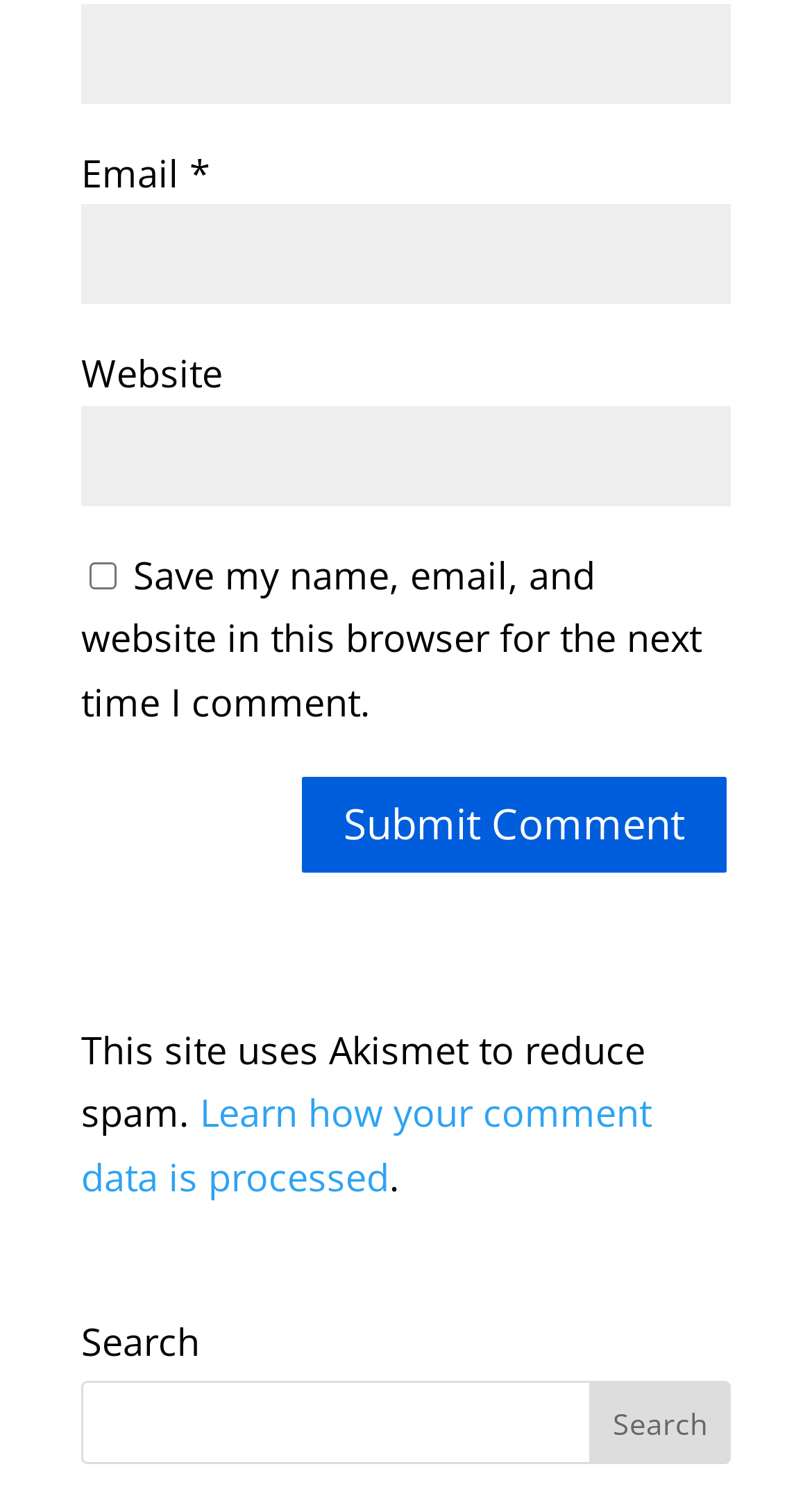What is the function of the button at the bottom?
Answer the question using a single word or phrase, according to the image.

Submit Comment